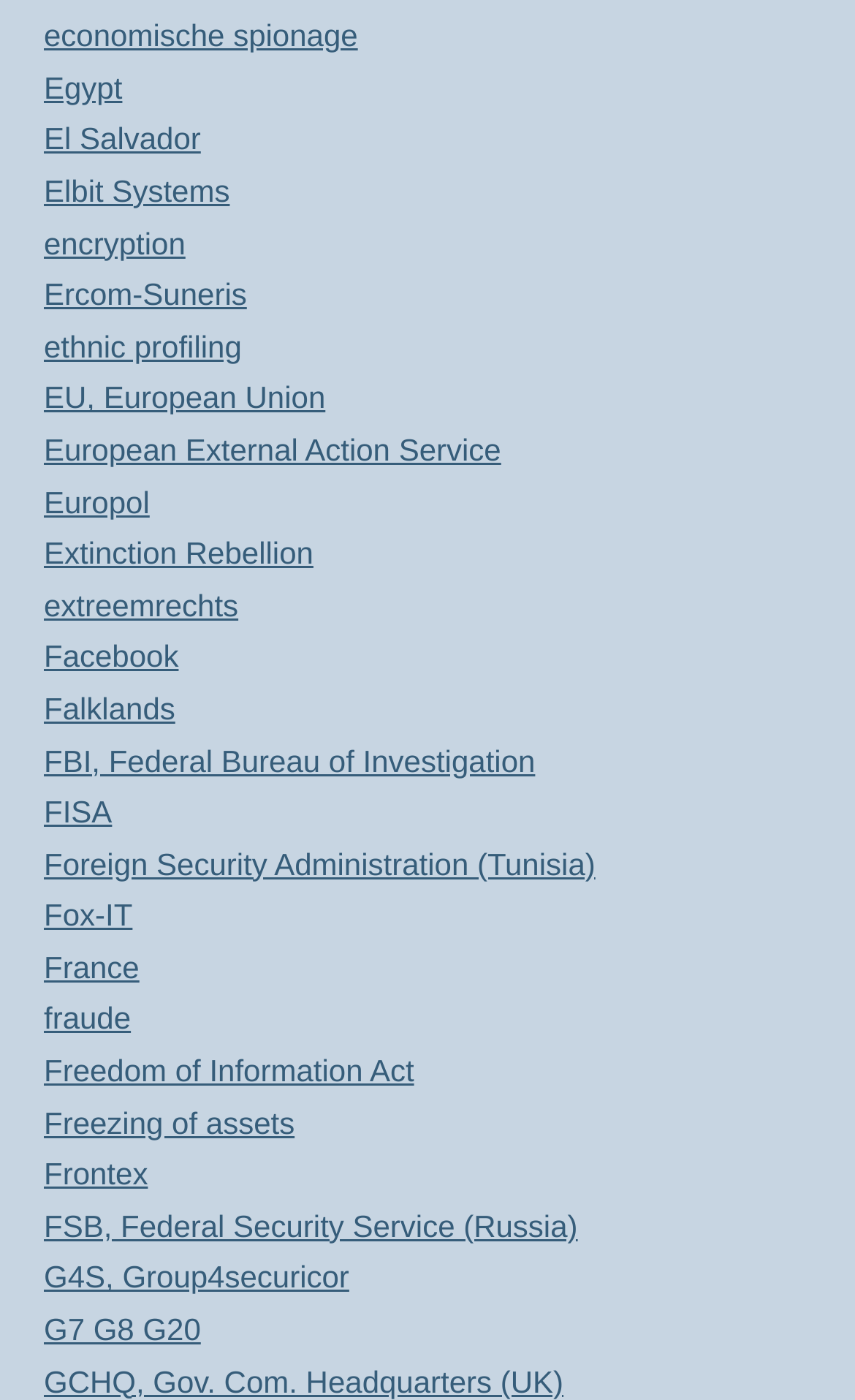Is there a link to a country on this webpage?
Please look at the screenshot and answer using one word or phrase.

Yes